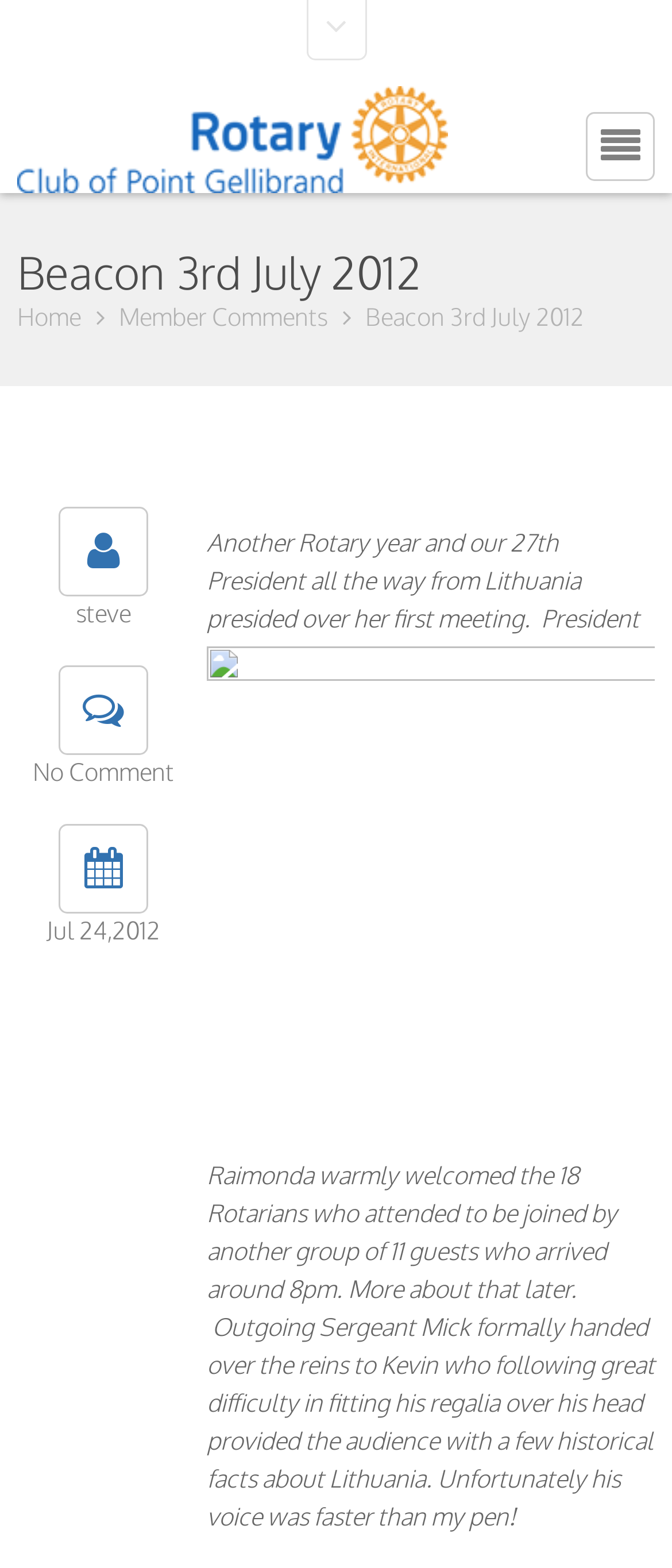Carefully examine the image and provide an in-depth answer to the question: Who is the author of the comment?

I found the answer by looking at the link element with the text 'steve' which is a sibling of the StaticText element with the text 'No Comment'.